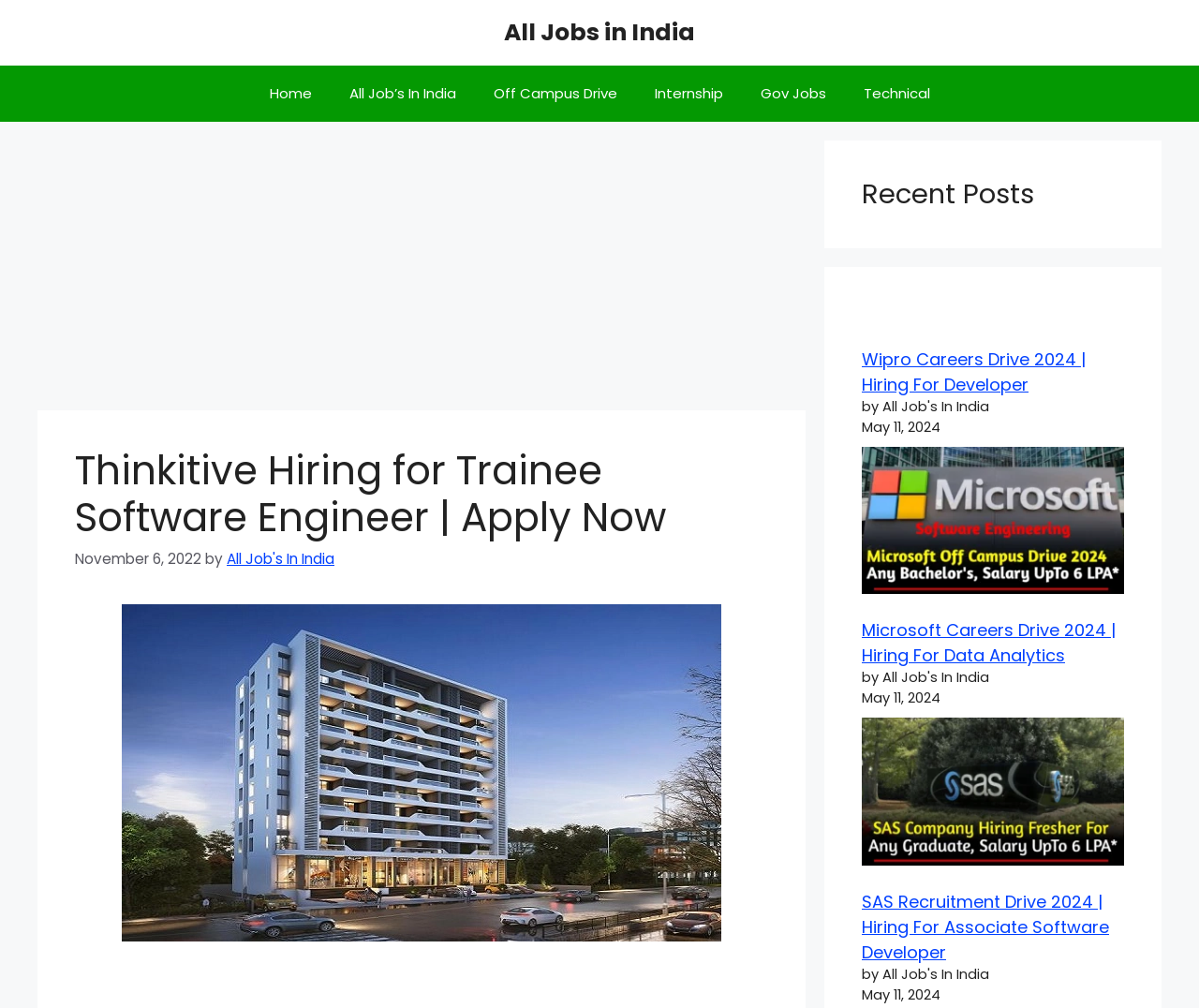How many recent posts are listed?
Kindly offer a detailed explanation using the data available in the image.

In the 'Recent Posts' section, there are four job postings listed, including 'Wipro Careers Drive 2024 | Hiring For Developer', 'Microsoft Careers Drive 2024 | Hiring For Data Analytics', 'SAS Recruitment Drive 2024 | Hiring For Associate Software Developer', and another 'Wipro Careers Drive 2024 | Hiring For Developer'.